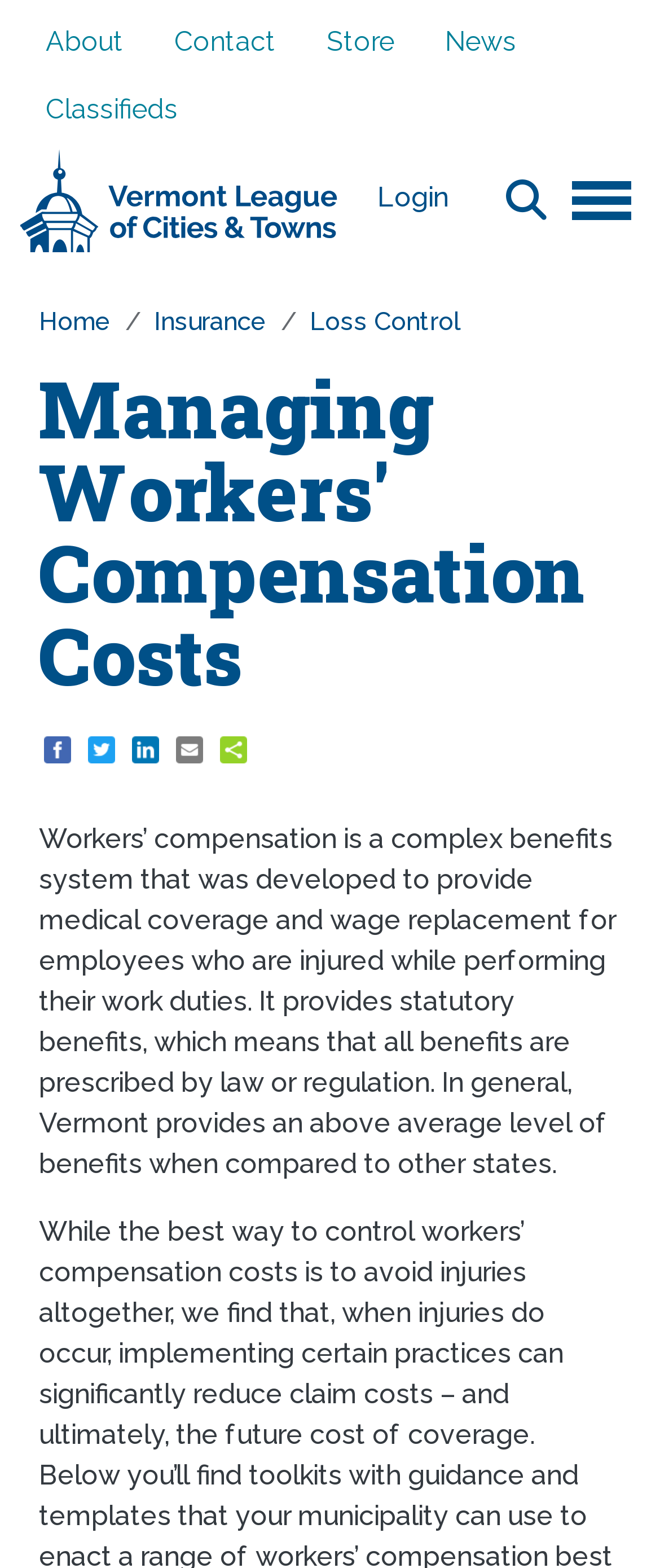Please specify the bounding box coordinates of the clickable region necessary for completing the following instruction: "Open the search form". The coordinates must consist of four float numbers between 0 and 1, i.e., [left, top, right, bottom].

[0.764, 0.111, 0.831, 0.141]